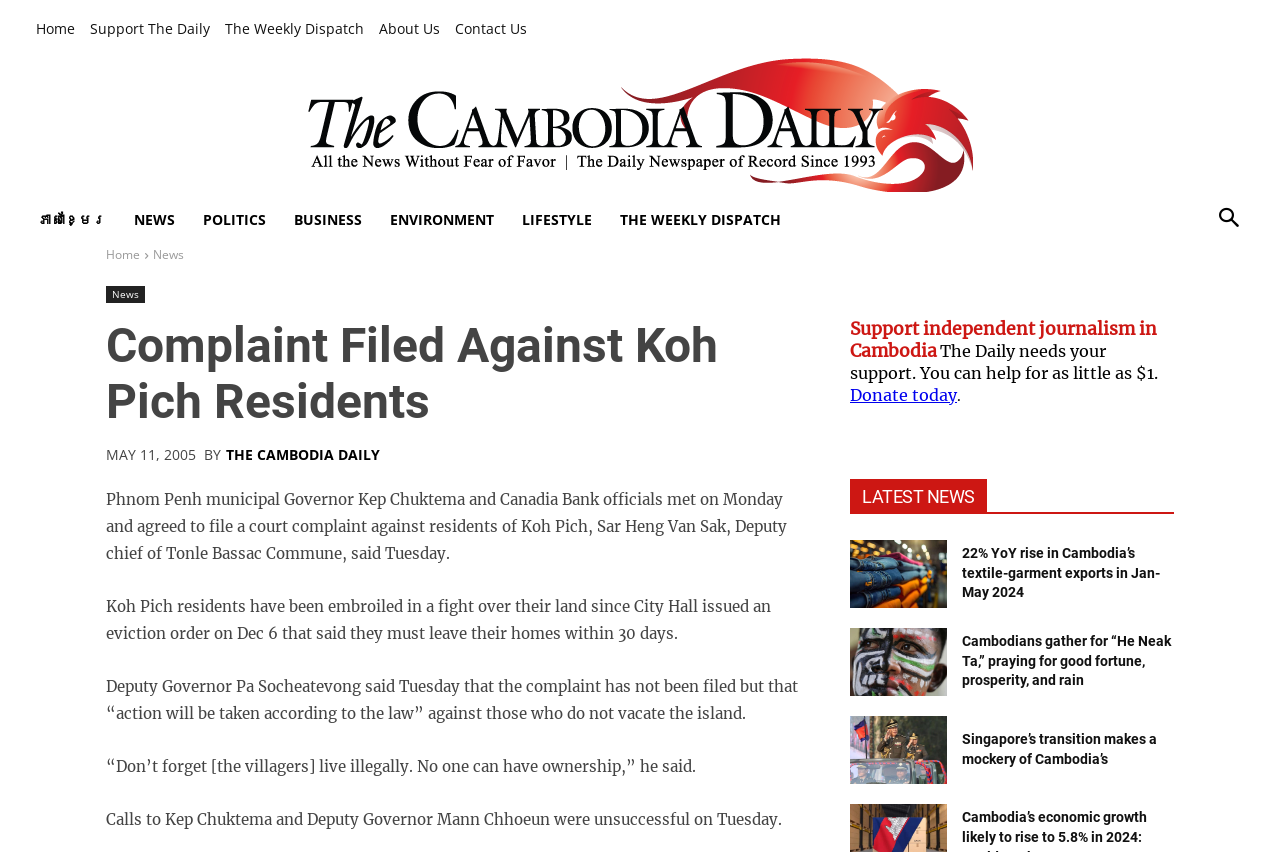Pinpoint the bounding box coordinates of the element you need to click to execute the following instruction: "View the latest news about 22% YoY rise in Cambodia’s textile-garment exports in Jan-May 2024". The bounding box should be represented by four float numbers between 0 and 1, in the format [left, top, right, bottom].

[0.664, 0.633, 0.74, 0.713]